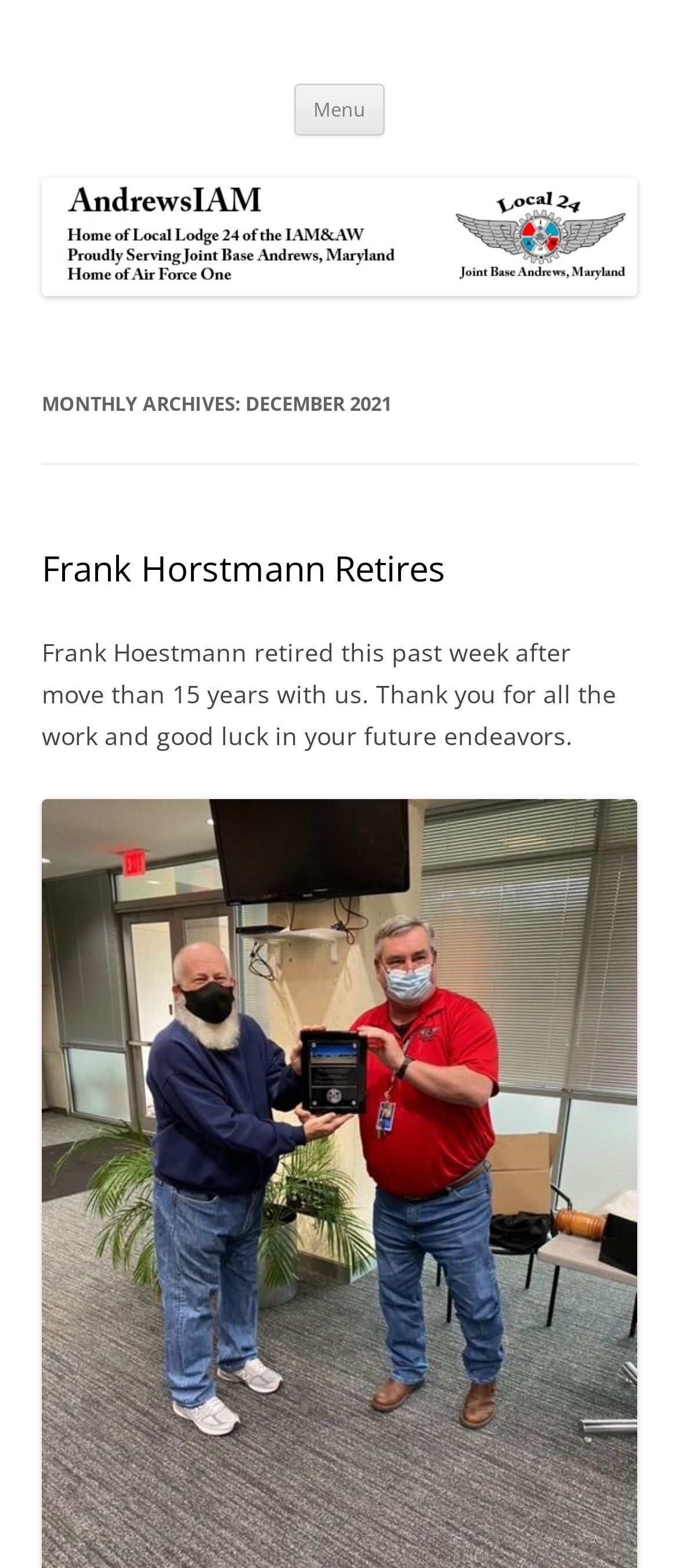Give a one-word or short phrase answer to the question: 
What is the month being archived?

December